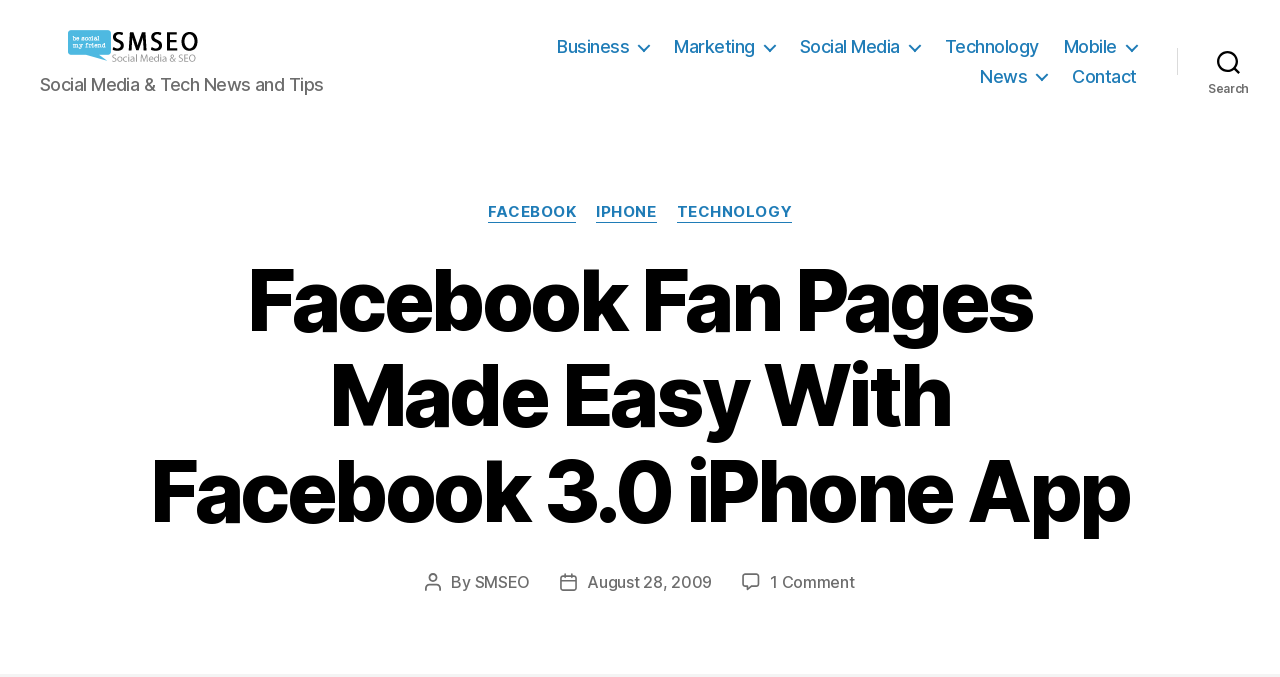Given the element description August 28, 2009, predict the bounding box coordinates for the UI element in the webpage screenshot. The format should be (top-left x, top-left y, bottom-right x, bottom-right y), and the values should be between 0 and 1.

[0.459, 0.844, 0.556, 0.874]